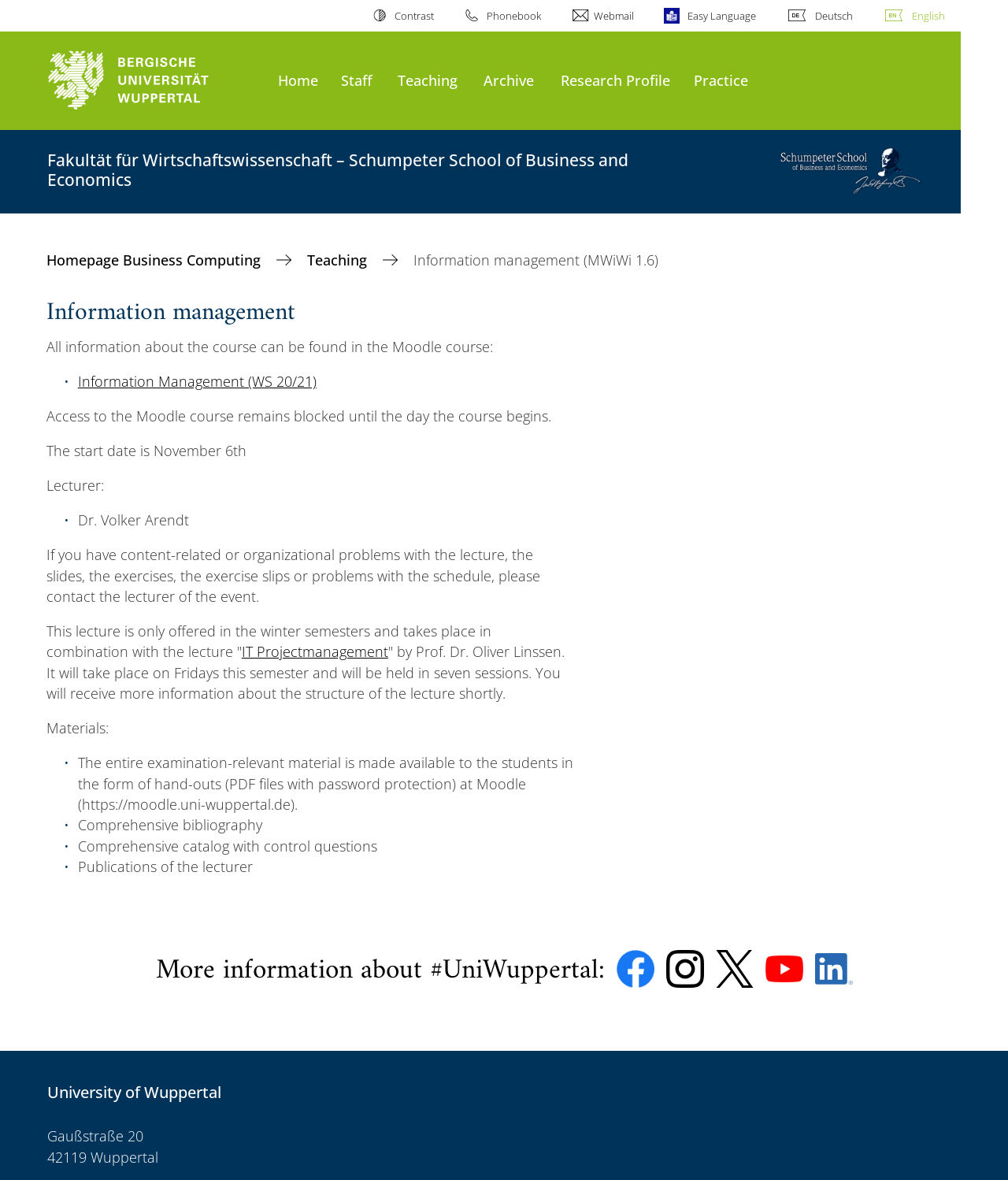Provide your answer to the question using just one word or phrase: What is the date when the course begins?

November 6th